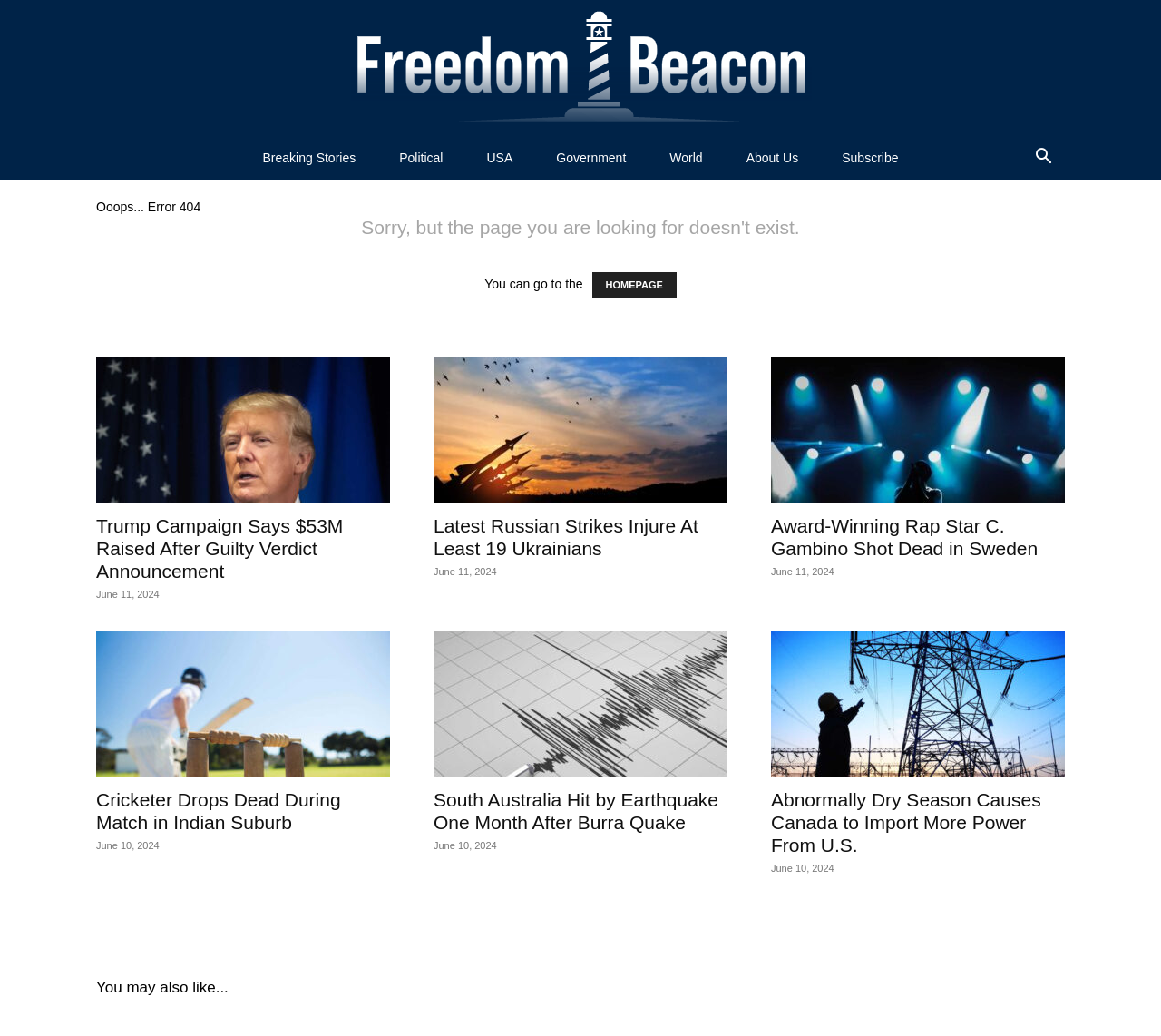Examine the screenshot and answer the question in as much detail as possible: What is the purpose of the search button?

The search button is a clickable element with the ID 156, located at the top right corner of the webpage, which allows users to search for specific content within the website.